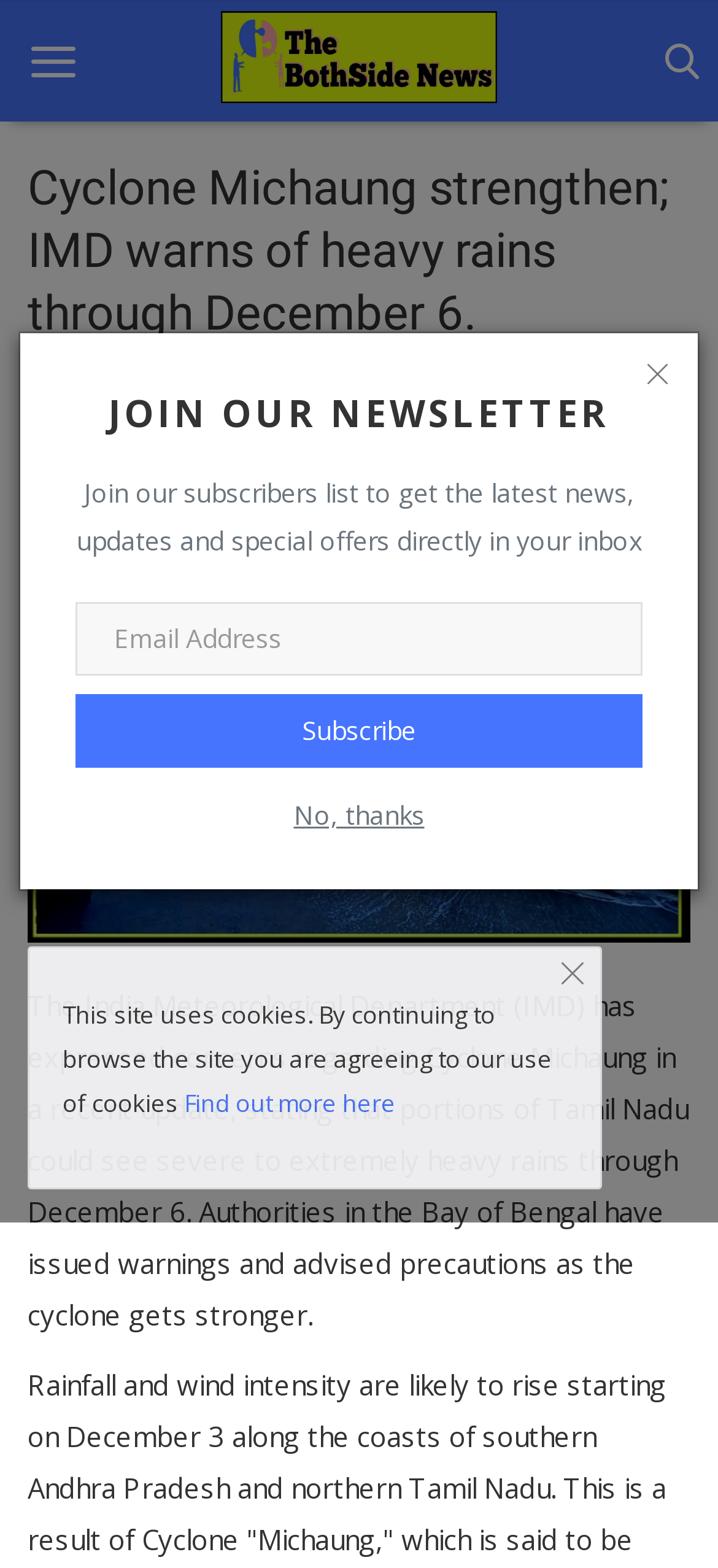Bounding box coordinates are specified in the format (top-left x, top-left y, bottom-right x, bottom-right y). All values are floating point numbers bounded between 0 and 1. Please provide the bounding box coordinate of the region this sentence describes: alt="logo"

[0.0, 0.07, 0.462, 0.129]